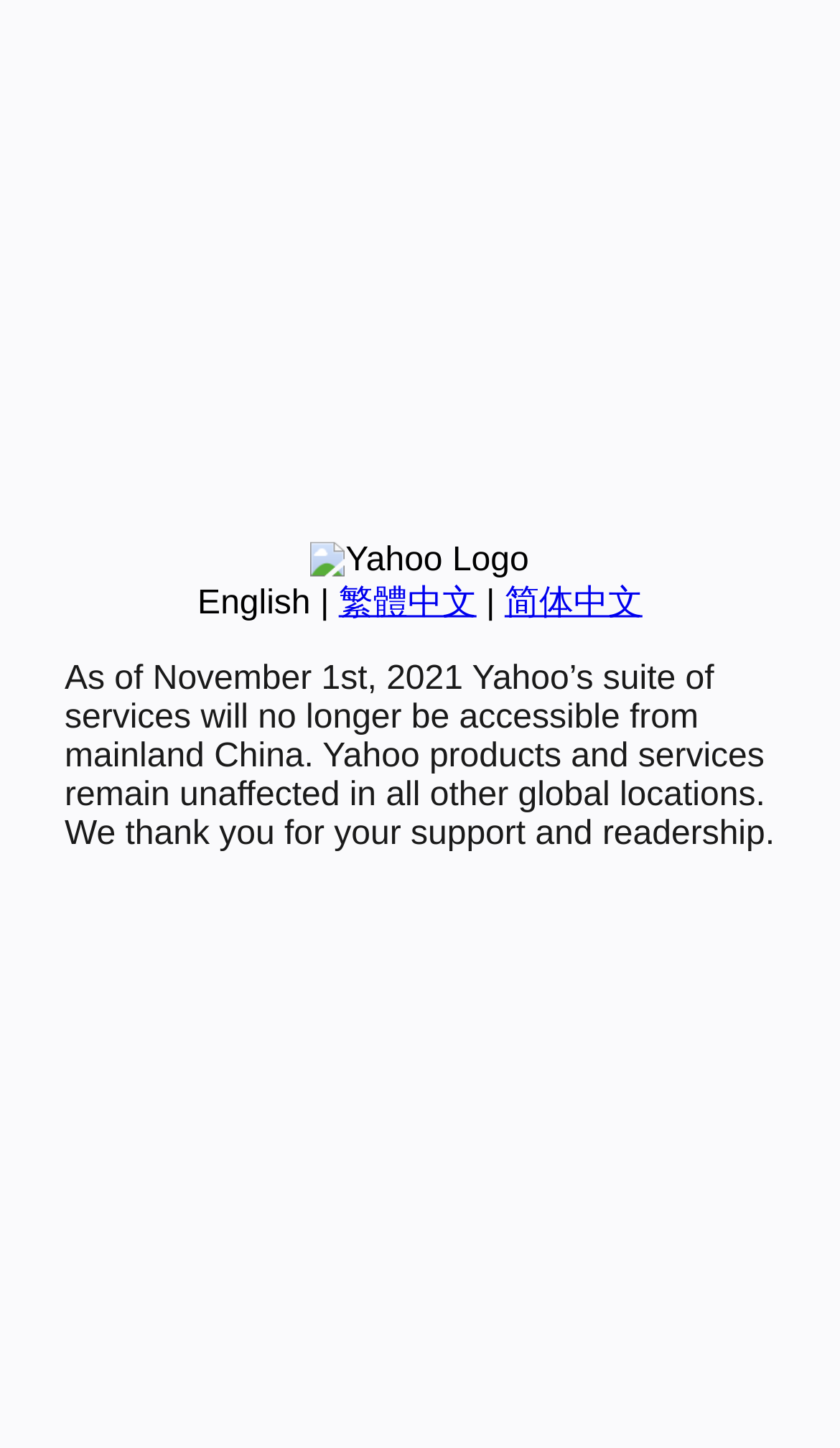Provide the bounding box coordinates for the specified HTML element described in this description: "简体中文". The coordinates should be four float numbers ranging from 0 to 1, in the format [left, top, right, bottom].

[0.601, 0.404, 0.765, 0.429]